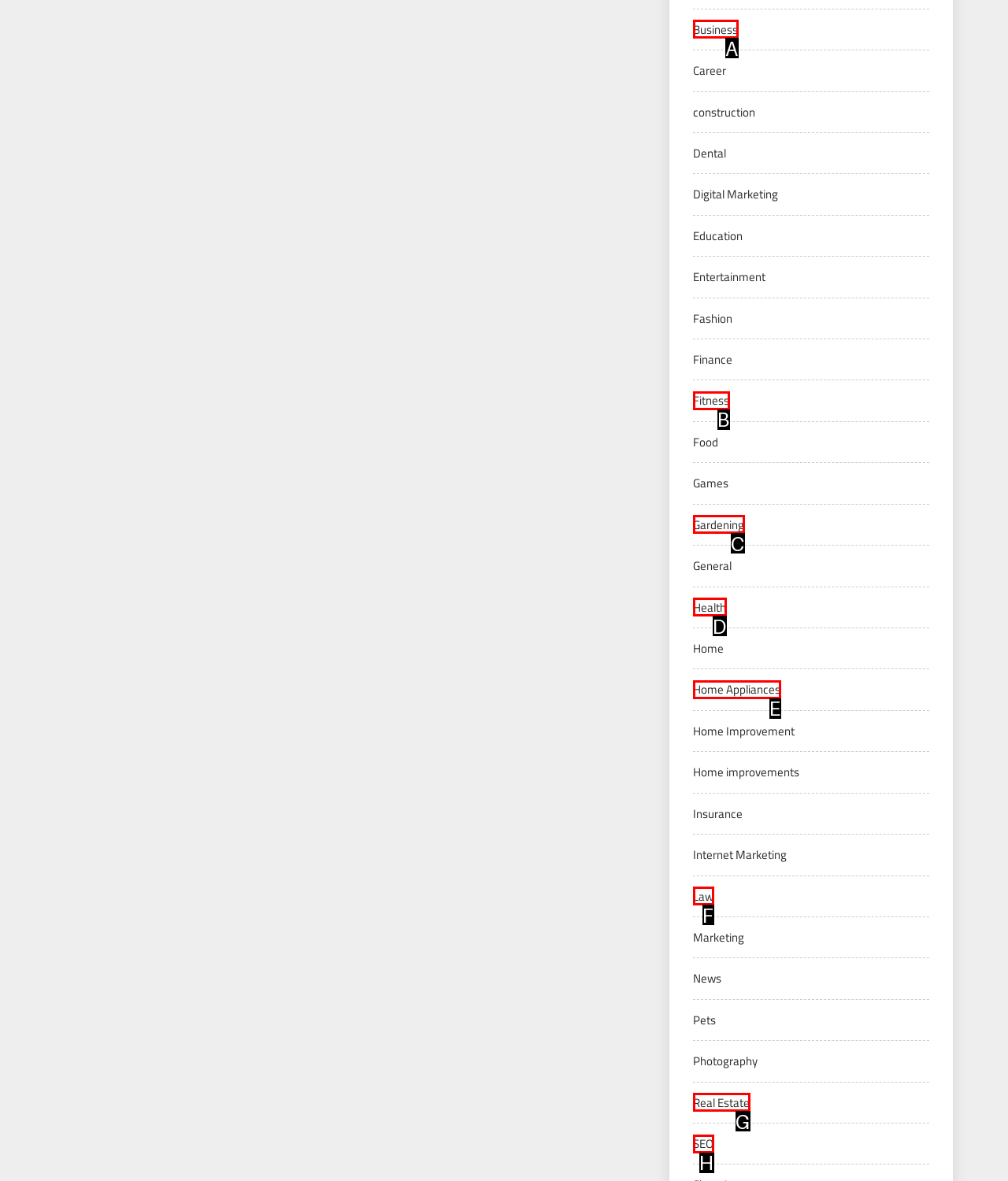Find the option that fits the given description: Real Estate
Answer with the letter representing the correct choice directly.

G